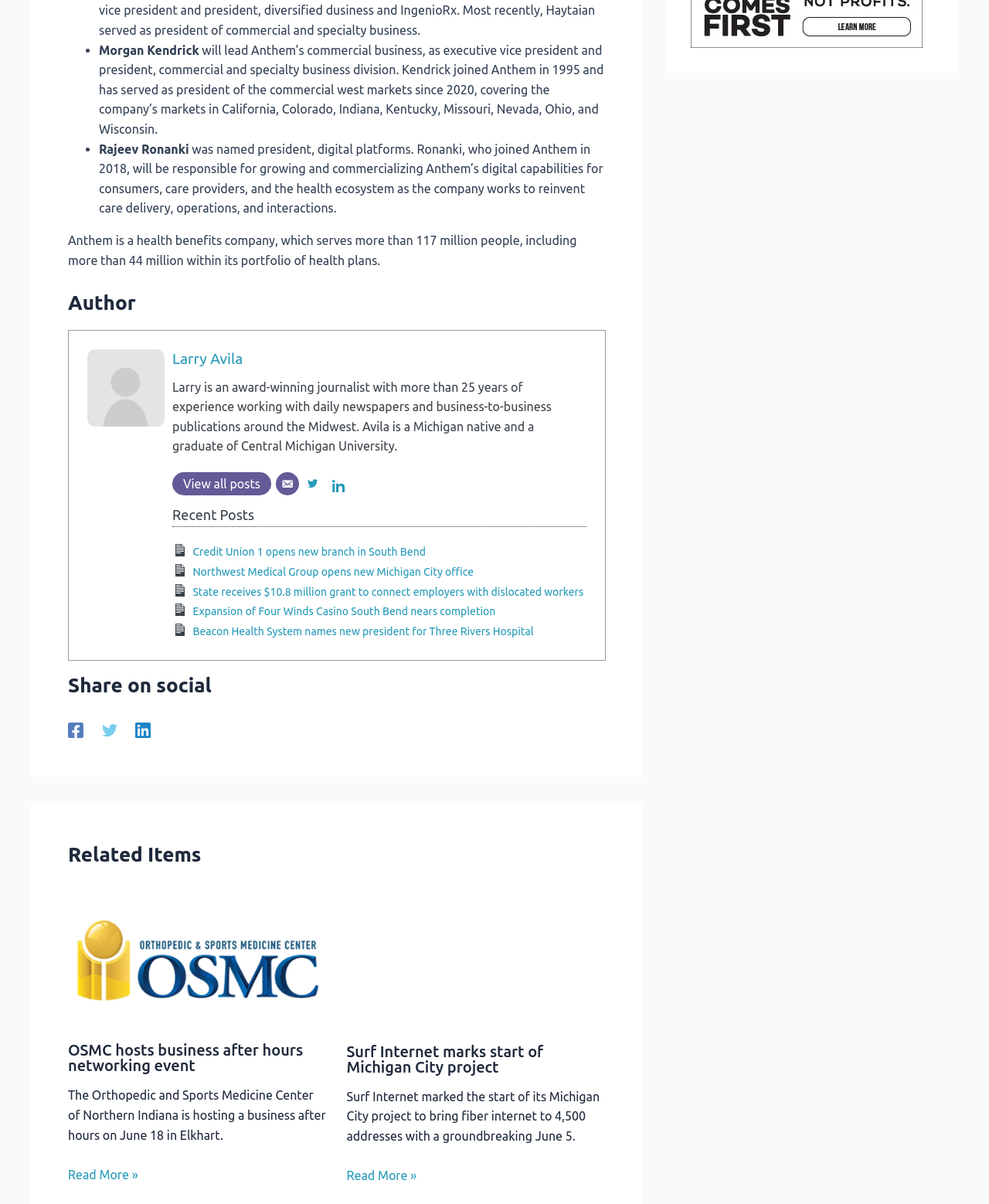Find and indicate the bounding box coordinates of the region you should select to follow the given instruction: "Read more about Surf Internet marks start of Michigan City project".

[0.35, 0.866, 0.549, 0.893]